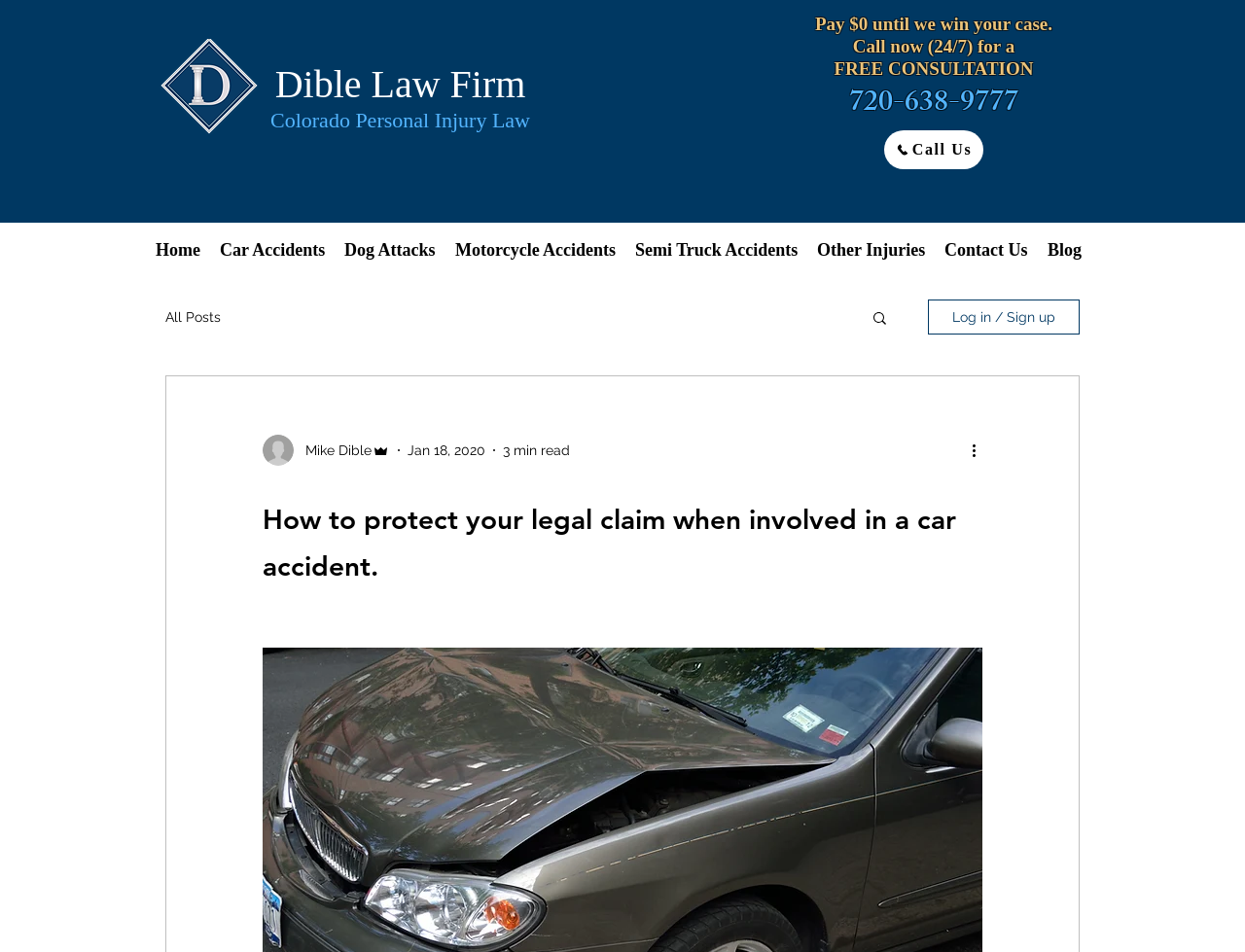Please specify the bounding box coordinates for the clickable region that will help you carry out the instruction: "Call the law firm".

[0.682, 0.084, 0.818, 0.137]